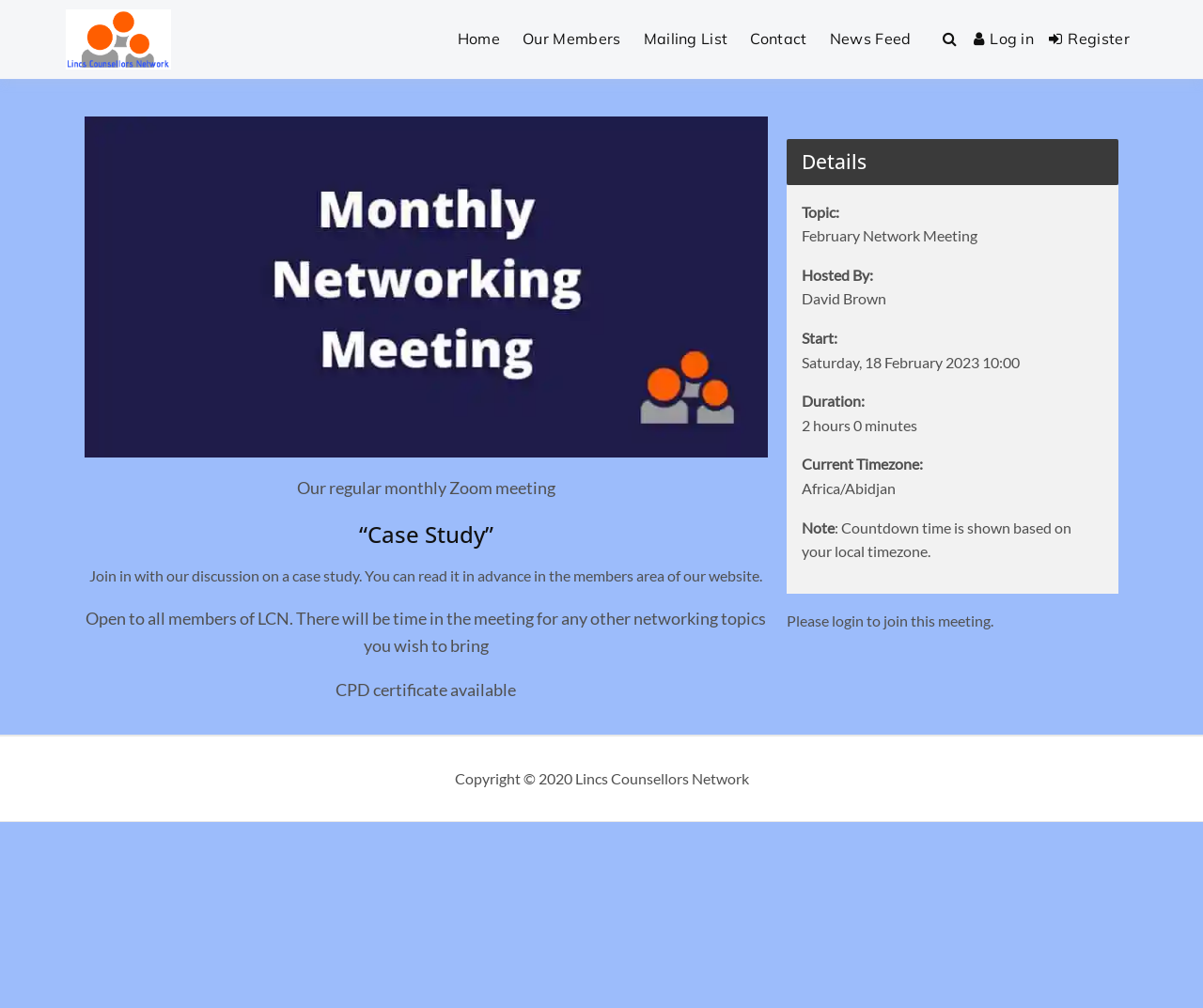What is the topic of the February Network Meeting?
Please provide a comprehensive answer based on the visual information in the image.

I found the answer by looking at the 'Details' section of the webpage, where it lists the topic as 'February Network Meeting' and the description as '“Case Study”'.